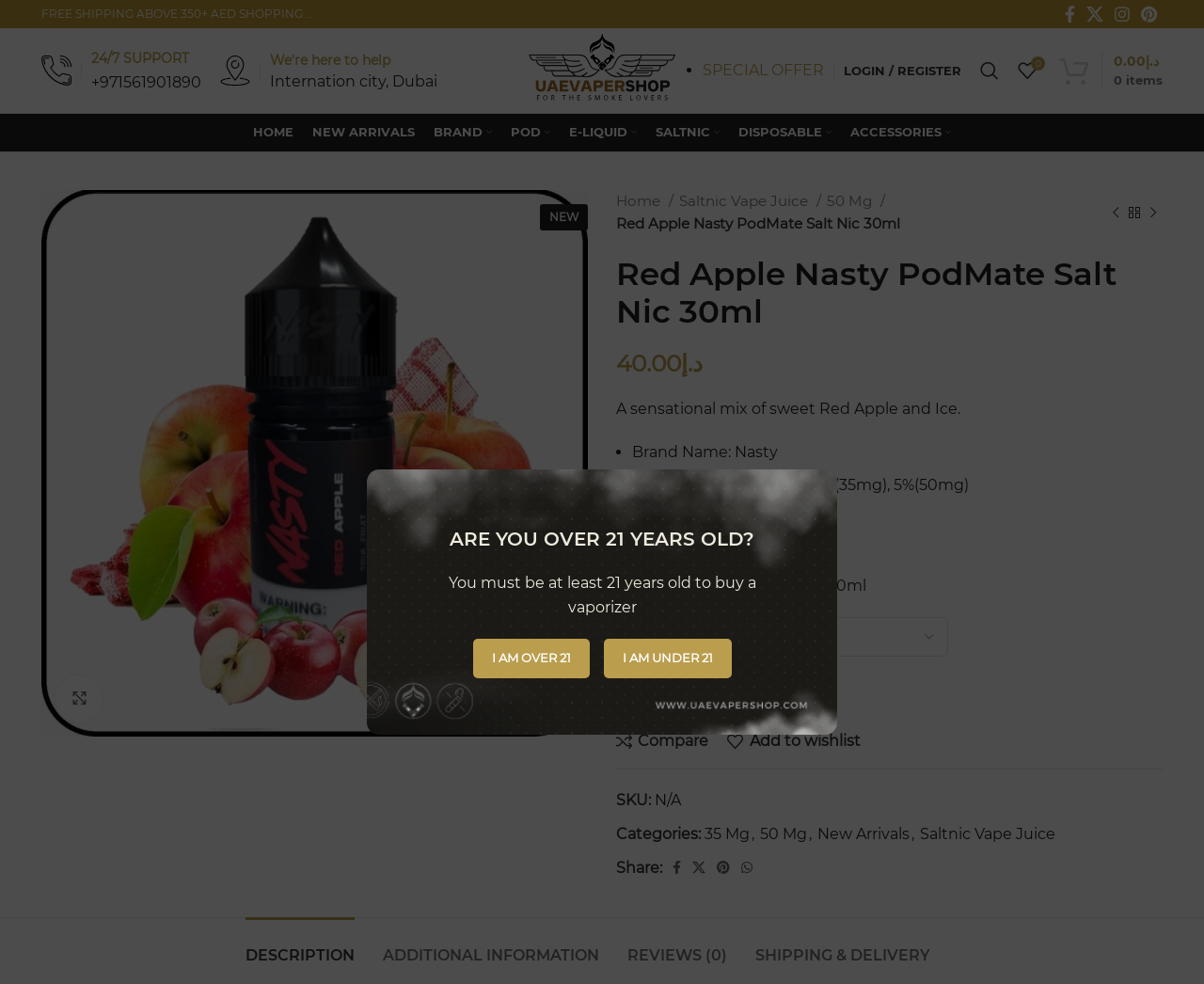Give a one-word or short phrase answer to the question: 
What is the phone number for 24/7 support?

+971561901890